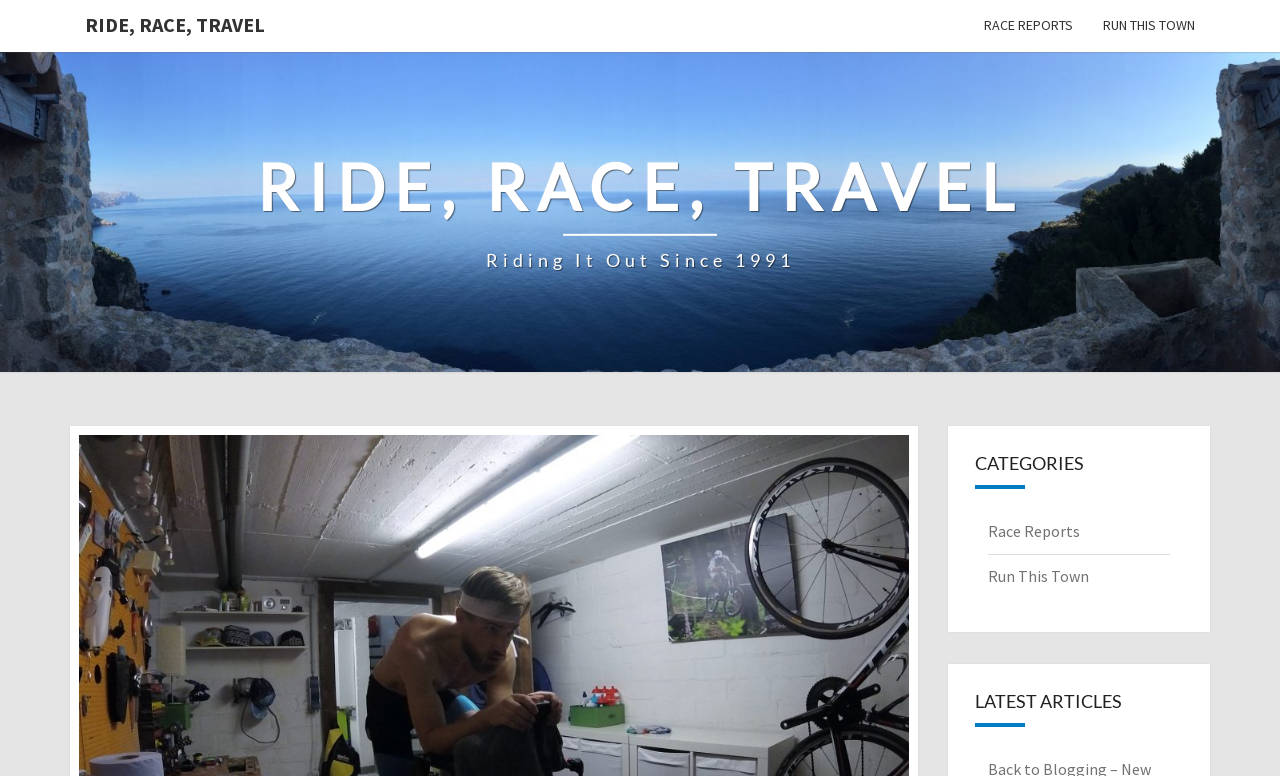Identify the bounding box of the HTML element described here: "Race Reports". Provide the coordinates as four float numbers between 0 and 1: [left, top, right, bottom].

[0.757, 0.0, 0.85, 0.067]